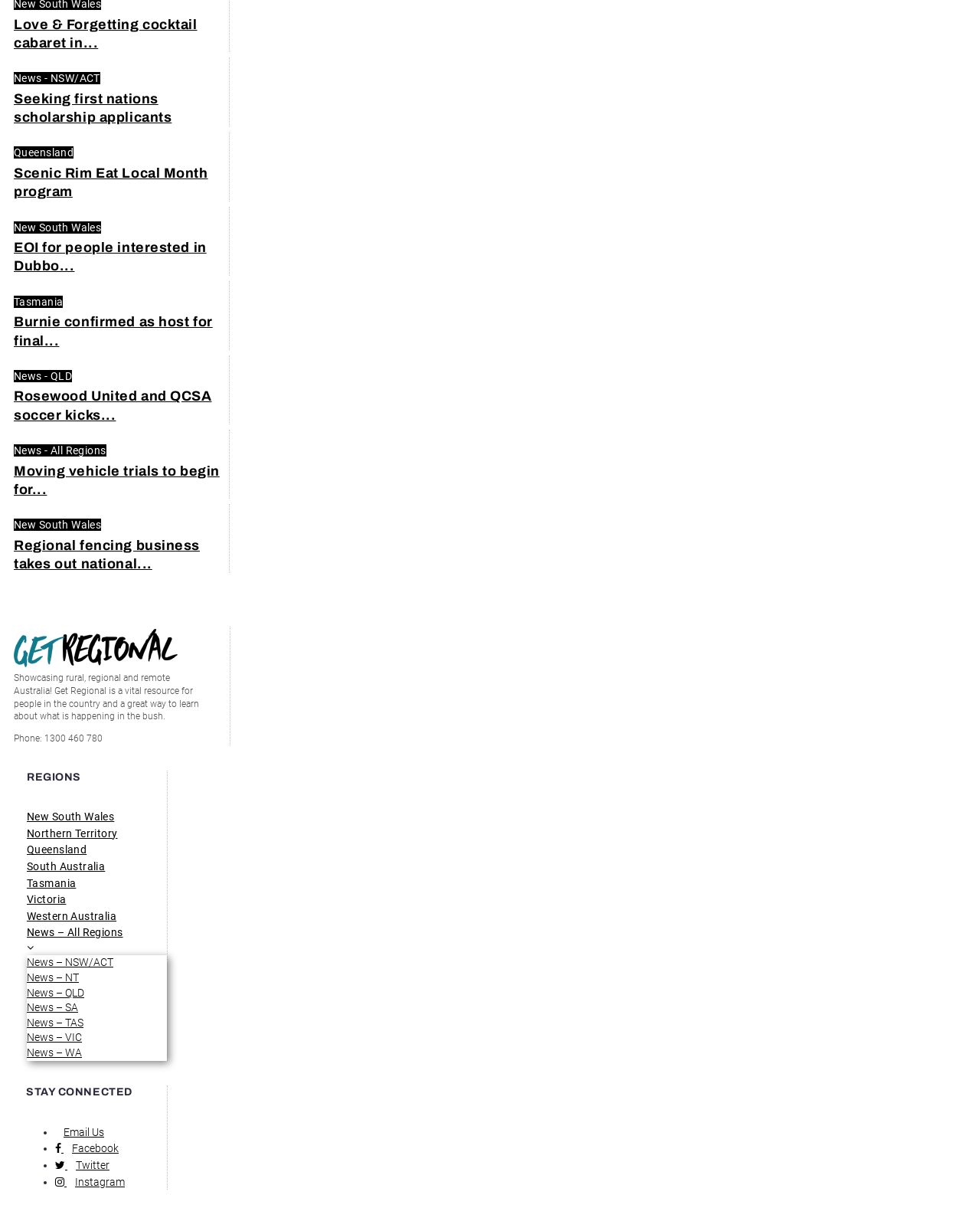Identify the bounding box of the HTML element described as: "Tasmania".

[0.014, 0.245, 0.064, 0.255]